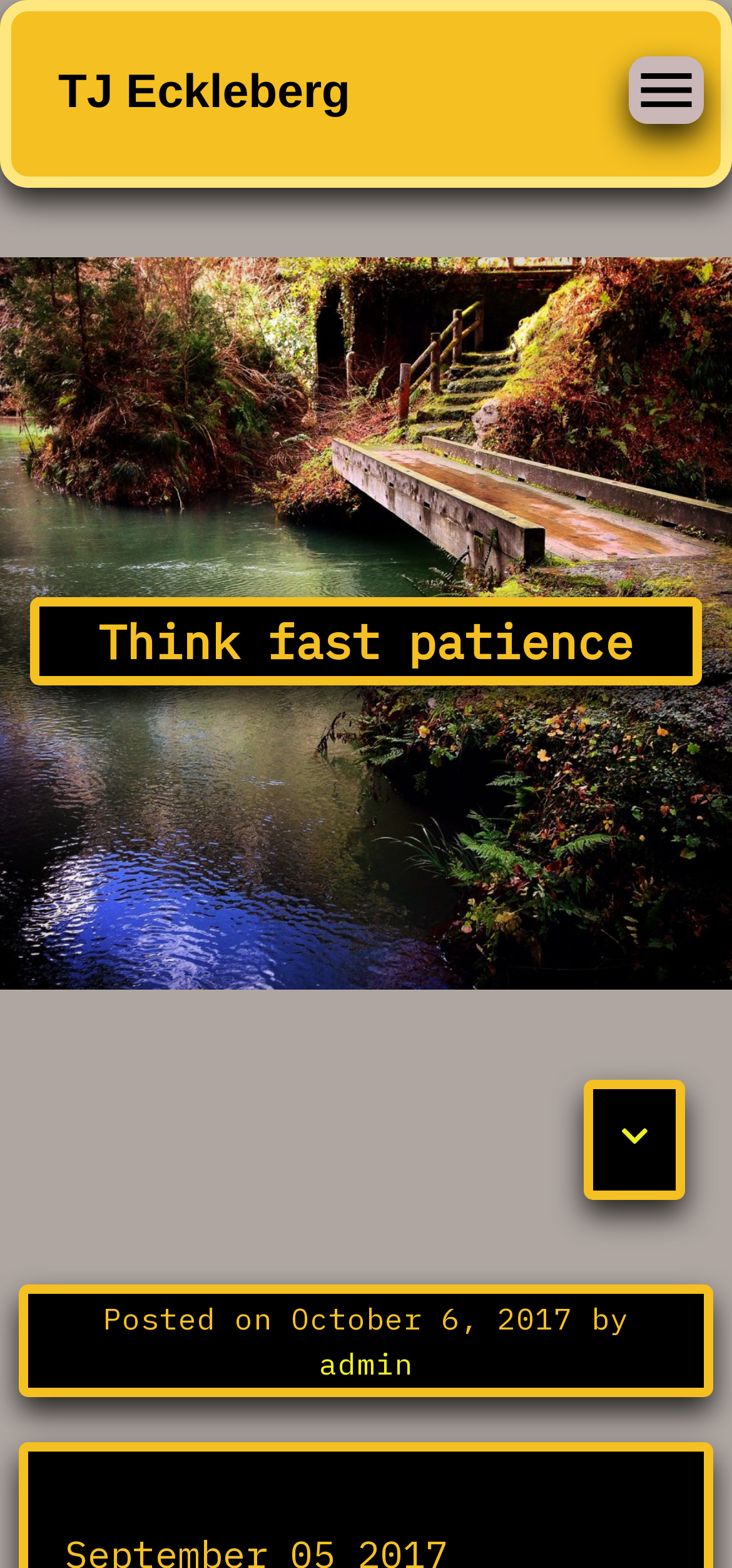Please provide a detailed answer to the question below based on the screenshot: 
What is the text above the button with the icon ''?

I found the text above the button with the icon '' by looking at the static text 'Posted on' and the links 'October 6, 2017' and 'admin' which are located together in the header section. This text is likely to indicate the date and author of the latest article.